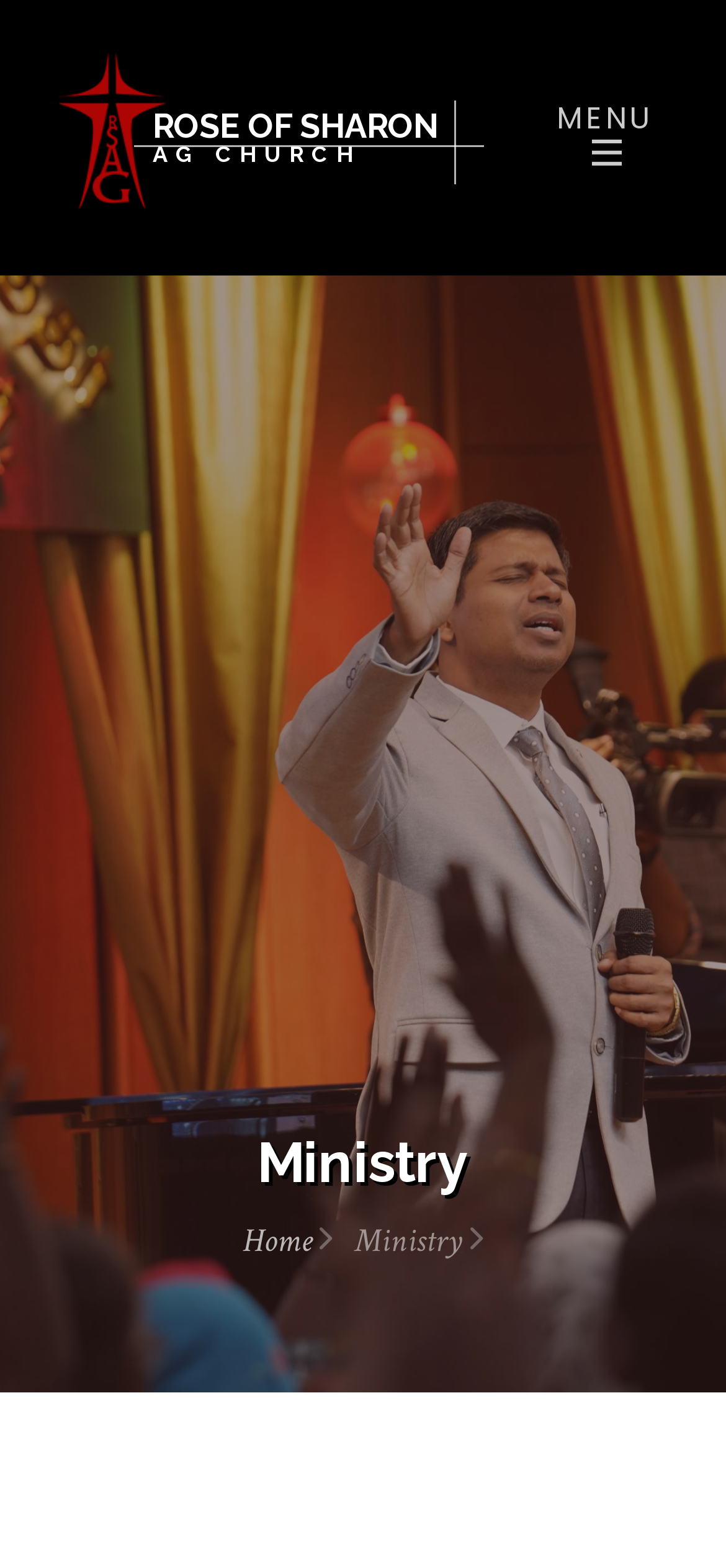Extract the bounding box for the UI element that matches this description: "Rose Of SharonAG Church".

[0.077, 0.064, 0.603, 0.111]